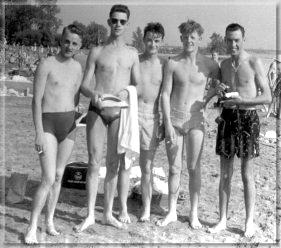Depict the image with a detailed narrative.

The image captures a nostalgic moment on a beach featuring five young men, likely from the late 1950s. They stand together, bare-chested and smiling, in a casual pose that reflects the carefree spirit of summer. The scene is full of youthful energy, with two of the men holding towels and a hat, while one holds flowers, possibly as a gesture of affection. Their attire is typical of the era, with swim trunks that suggest a relaxed day by the water. In the background, you can see hints of a lively beach scene with people enjoying the sun, adding to the overall ambiance of leisure and camaraderie. This photograph seems to be part of a collection shared by Colin "Noddy" Redfern, who reminisces about fond memories and adventures during his time with a band, recalling fun times spent at the beach, which he fondly describes as part of his youthful days.